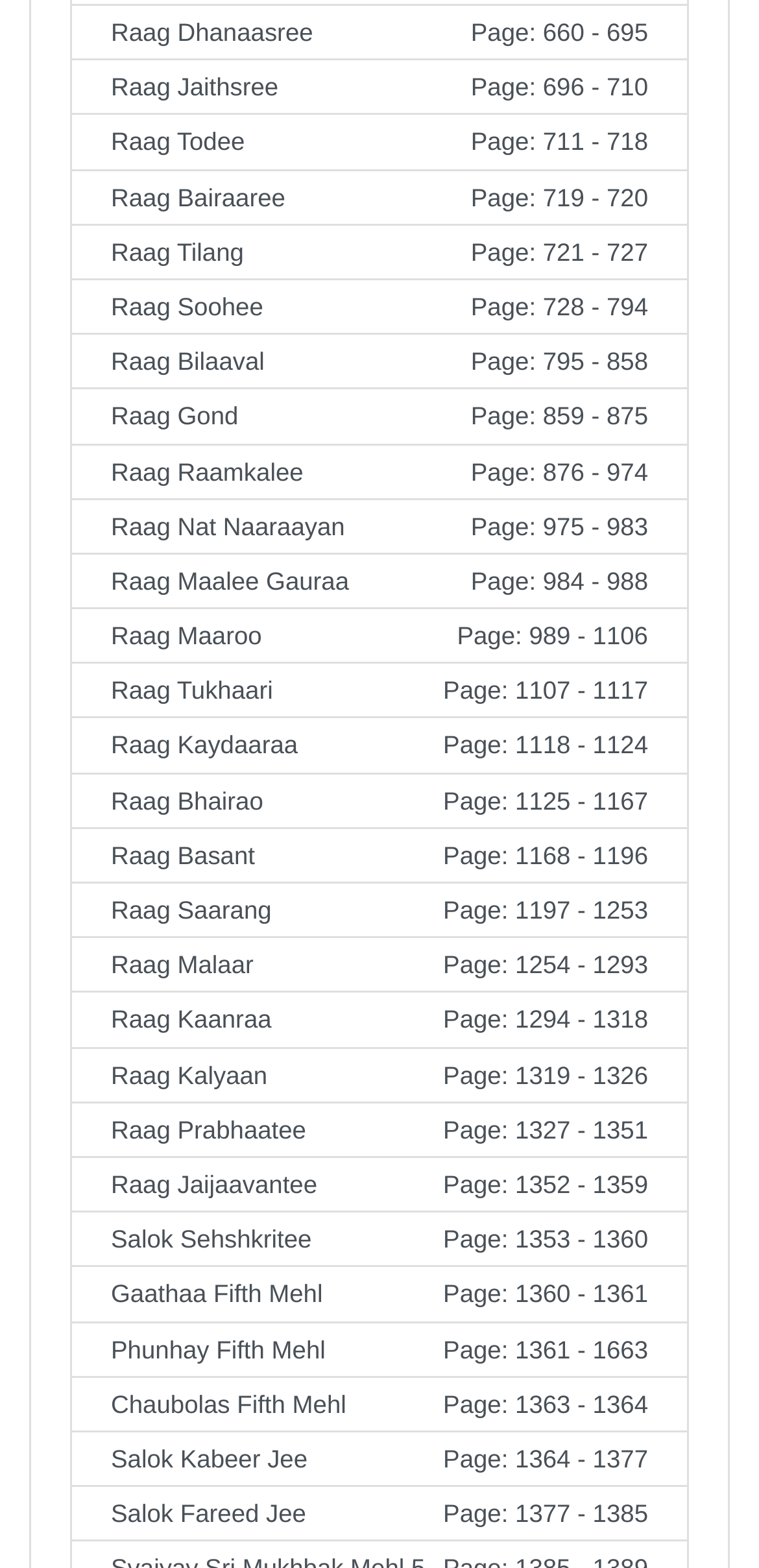Please provide a detailed answer to the question below based on the screenshot: 
What is the vertical position of the link 'Raag Bairaaree' relative to 'Raag Todee'?

By comparing the y1 and y2 coordinates of the link elements, I found that the link 'Raag Bairaaree' has a smaller y1 and y2 value than 'Raag Todee', which indicates that 'Raag Bairaaree' is above 'Raag Todee' vertically.